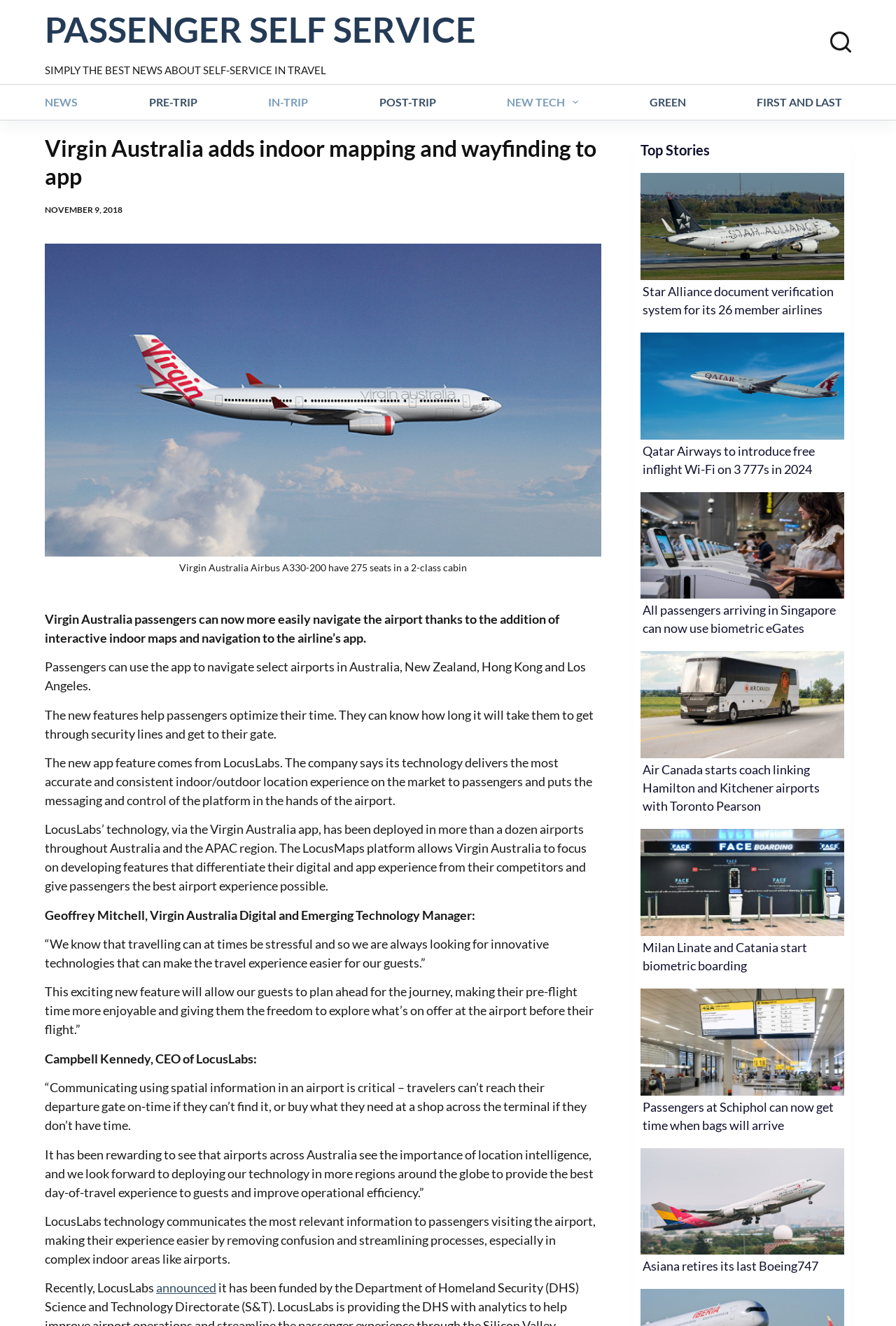Locate the bounding box of the user interface element based on this description: "alt="Schiphol real time baggage info"".

[0.715, 0.745, 0.942, 0.826]